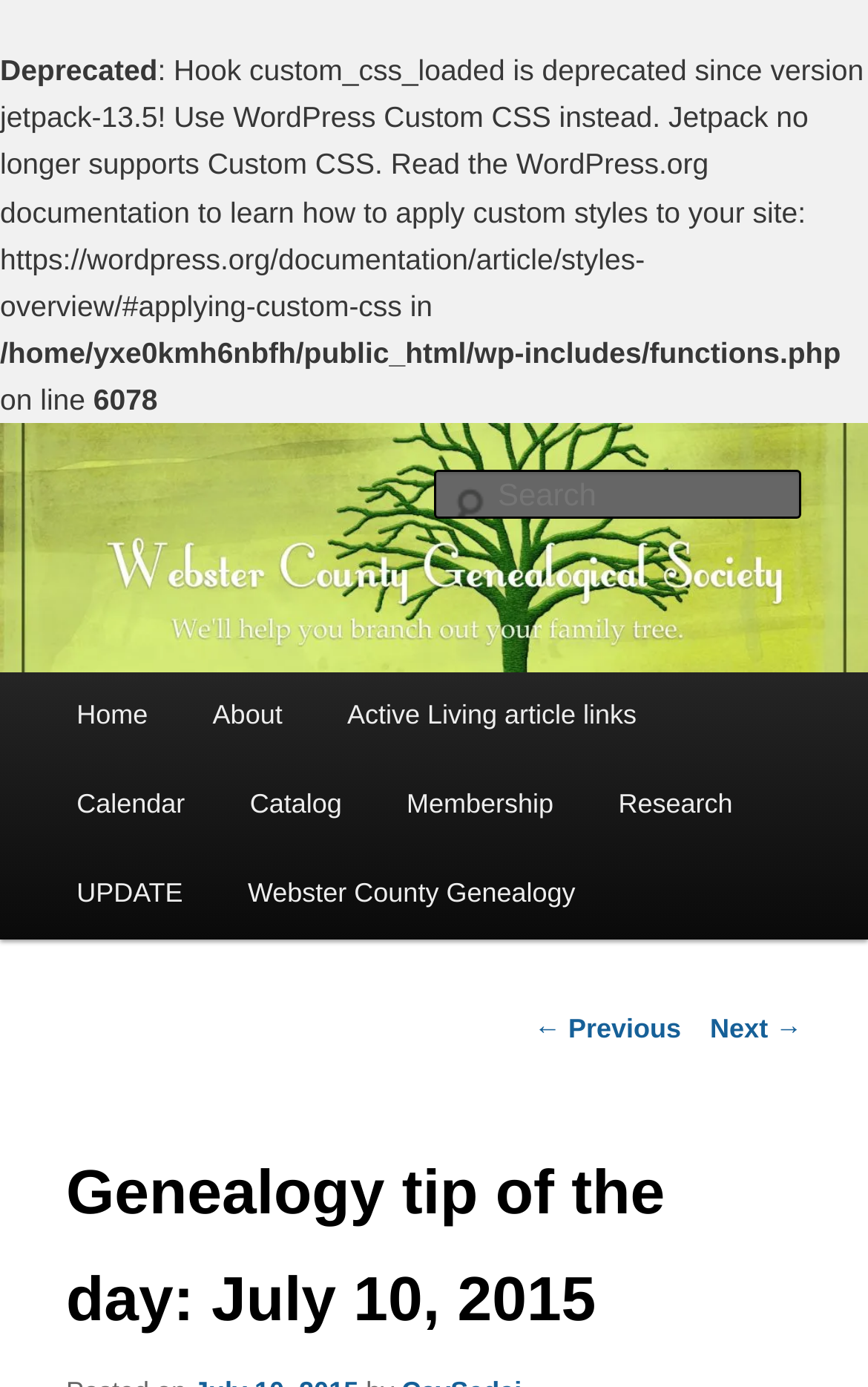Determine the bounding box coordinates of the clickable area required to perform the following instruction: "Visit the home page". The coordinates should be represented as four float numbers between 0 and 1: [left, top, right, bottom].

[0.051, 0.485, 0.208, 0.549]